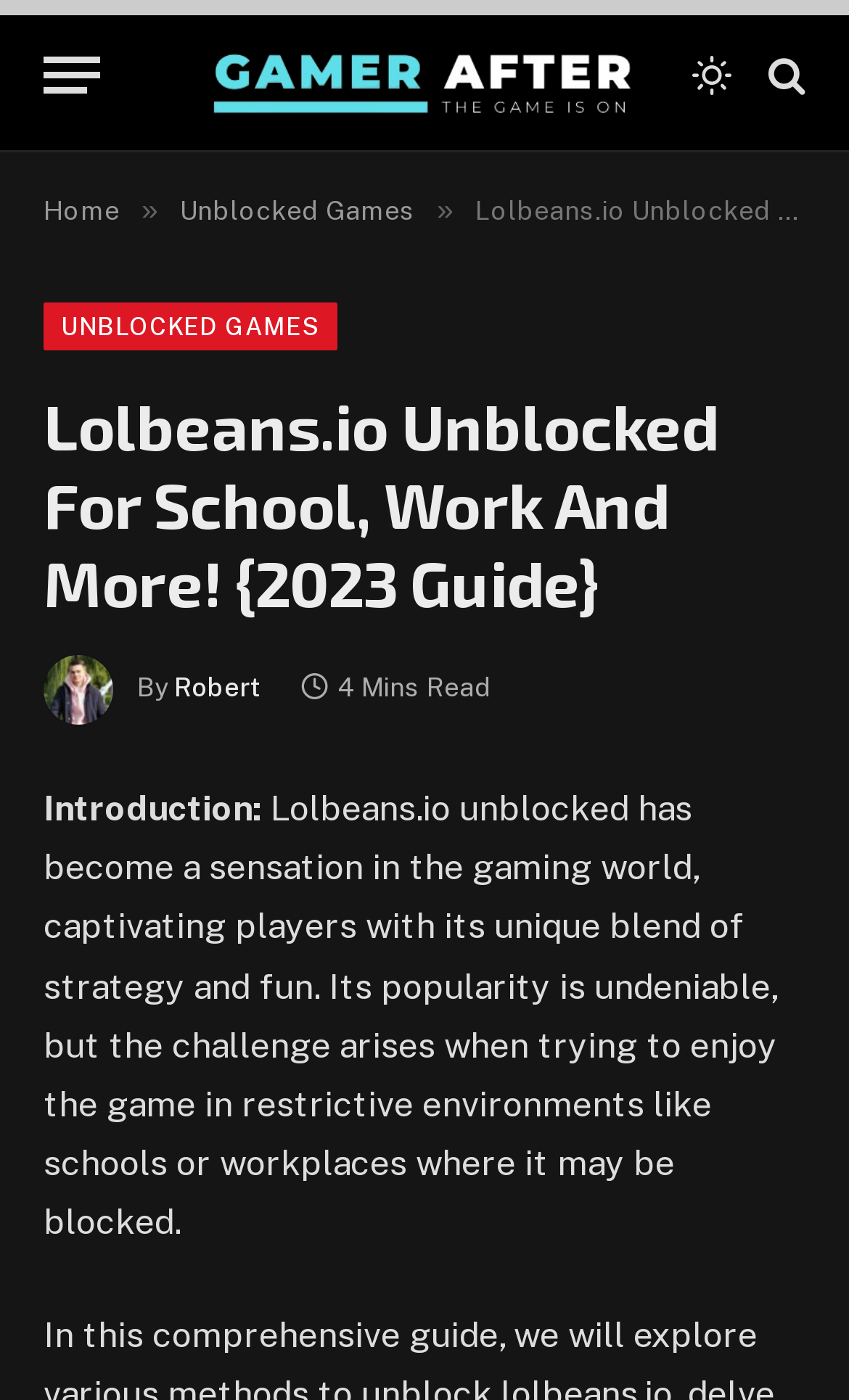Bounding box coordinates are given in the format (top-left x, top-left y, bottom-right x, bottom-right y). All values should be floating point numbers between 0 and 1. Provide the bounding box coordinate for the UI element described as: title="Search"

[0.895, 0.019, 0.949, 0.089]